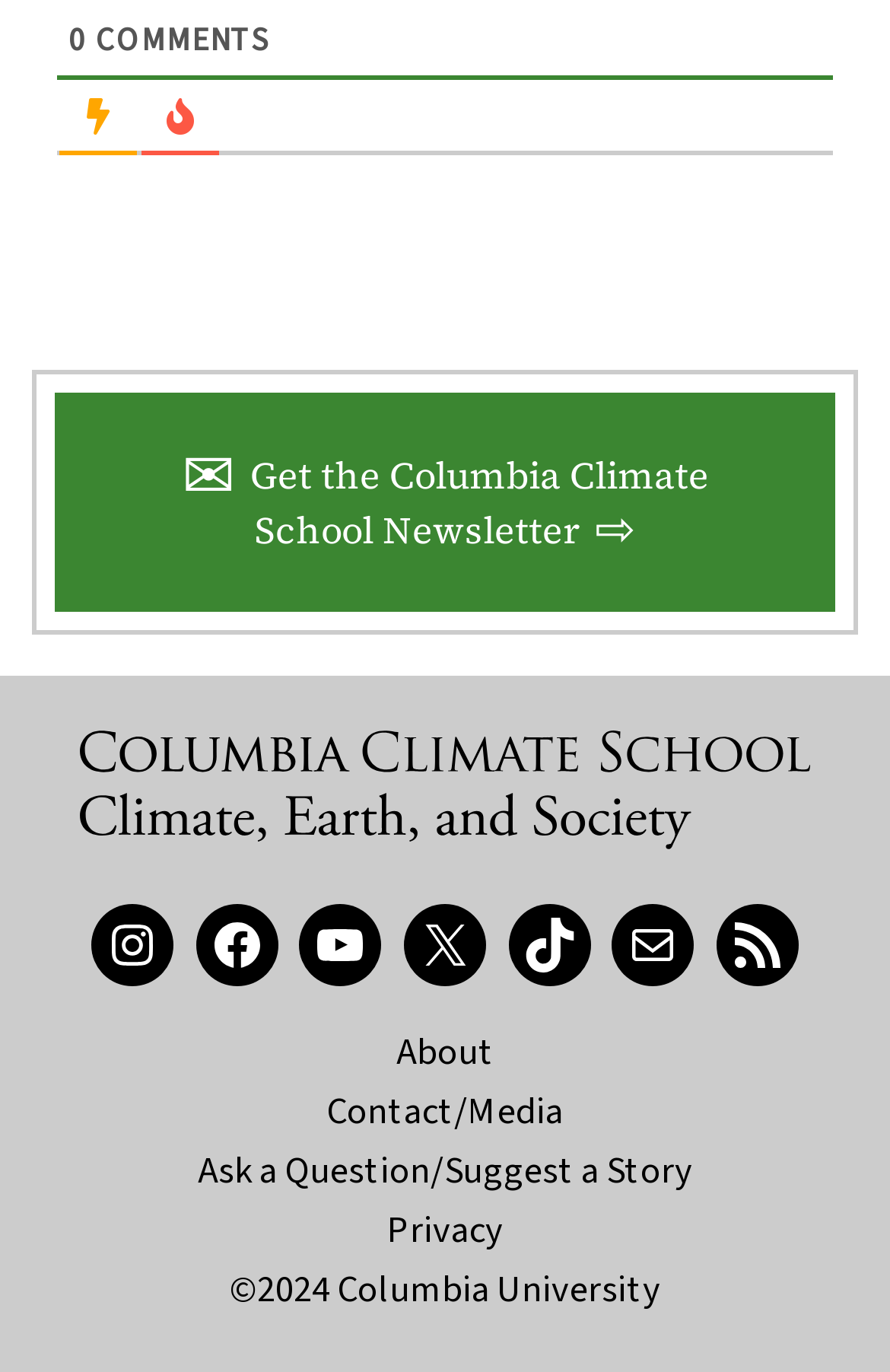Using the given element description, provide the bounding box coordinates (top-left x, top-left y, bottom-right x, bottom-right y) for the corresponding UI element in the screenshot: RSS Feed

[0.805, 0.659, 0.897, 0.719]